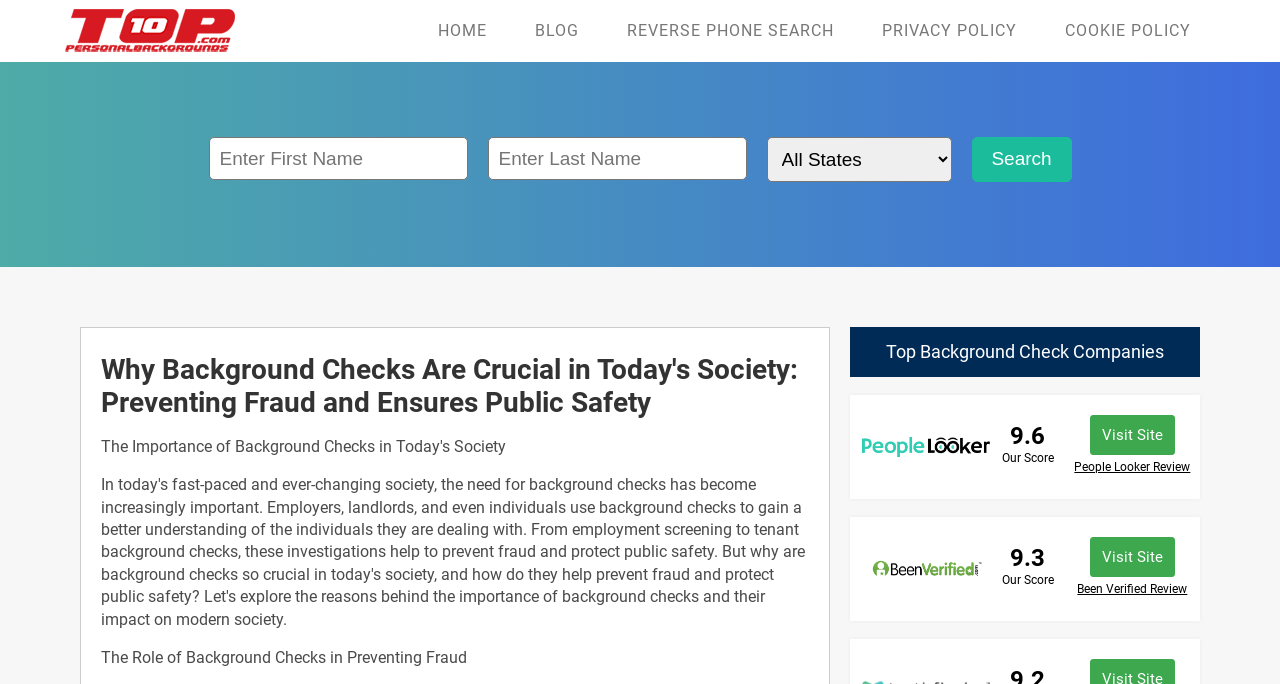What is the purpose of the 'Search' button?
Using the image as a reference, give a one-word or short phrase answer.

To search background checks